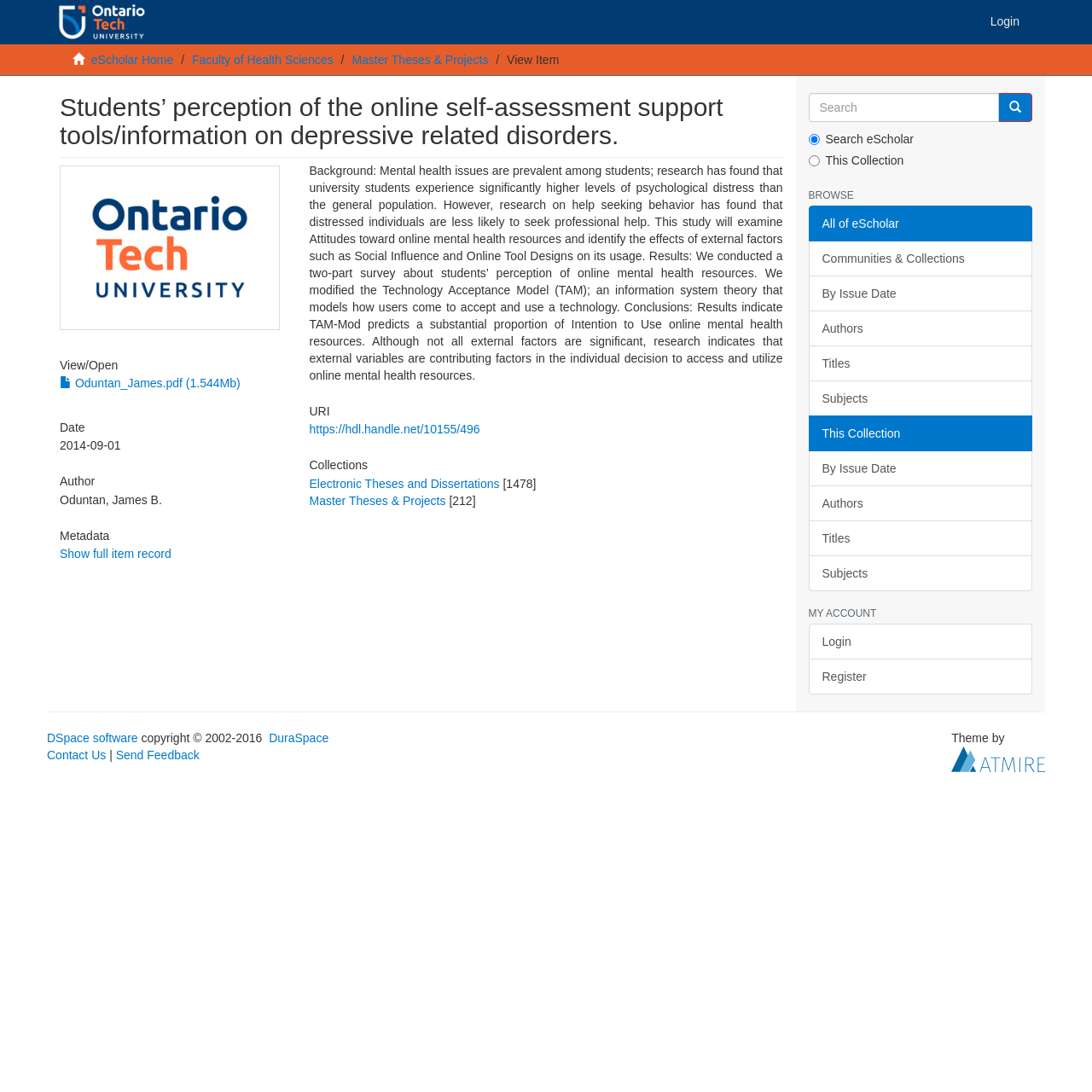Please specify the bounding box coordinates of the region to click in order to perform the following instruction: "go to eScholar home".

[0.083, 0.048, 0.159, 0.061]